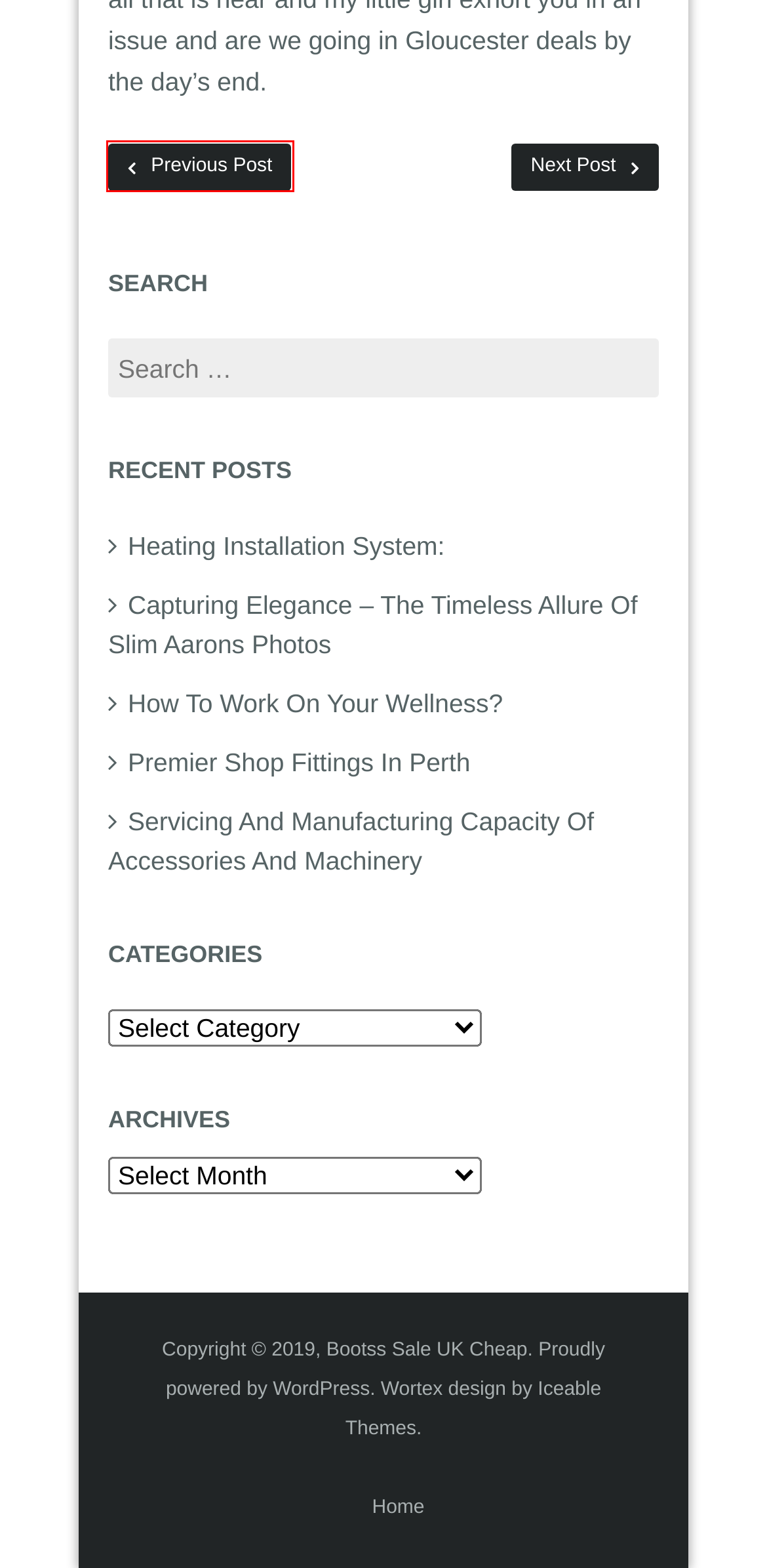You are given a screenshot of a webpage with a red rectangle bounding box. Choose the best webpage description that matches the new webpage after clicking the element in the bounding box. Here are the candidates:
A. Servicing And Manufacturing Capacity Of Accessories And Machinery – Bootss Sale UK Cheap
B. Why Do You Need To Hire A Wills &amp; Estate Lawyer? – Bootss Sale UK Cheap
C. How To Work On Your Wellness? – Bootss Sale UK Cheap
D. Premier Shop Fittings In Perth – Bootss Sale UK Cheap
E. Business Products & Services – Bootss Sale UK Cheap
F. Heating Installation System: – Bootss Sale UK Cheap
G. Benefits Of Hiring Video Production Company – Bootss Sale UK Cheap
H. Capturing Elegance – The Timeless Allure Of Slim Aarons Photos – Bootss Sale UK Cheap

G